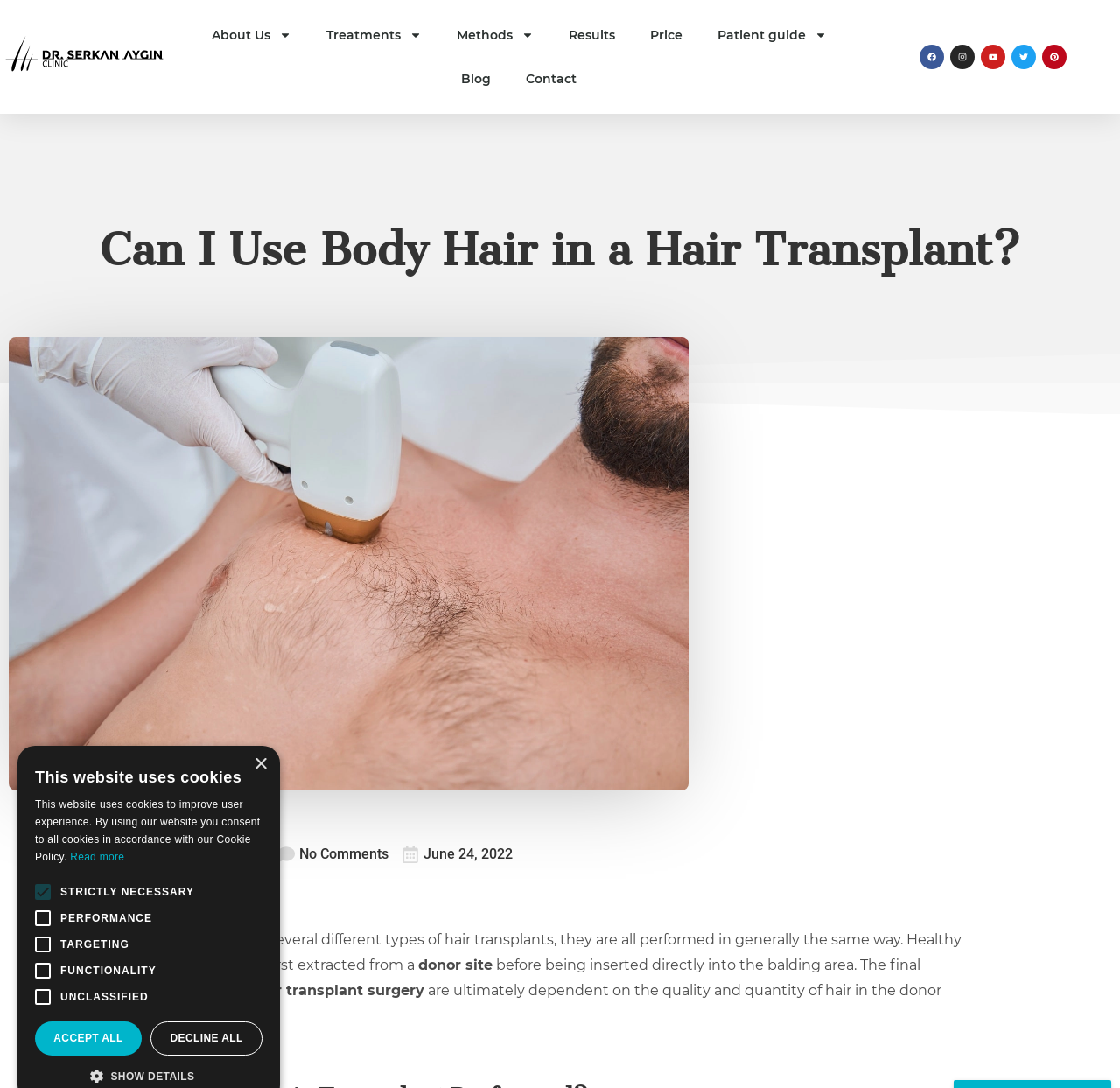Please determine the bounding box coordinates of the area that needs to be clicked to complete this task: 'Click the About Us link'. The coordinates must be four float numbers between 0 and 1, formatted as [left, top, right, bottom].

[0.173, 0.012, 0.275, 0.052]